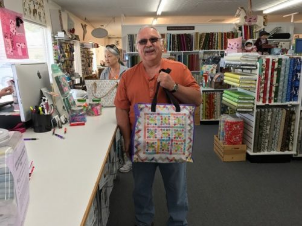What is the woman behind the man doing?
Provide a thorough and detailed answer to the question.

The caption states that the woman behind the man is visible and engaged in her own activity, hinting at the bustling environment of the store.